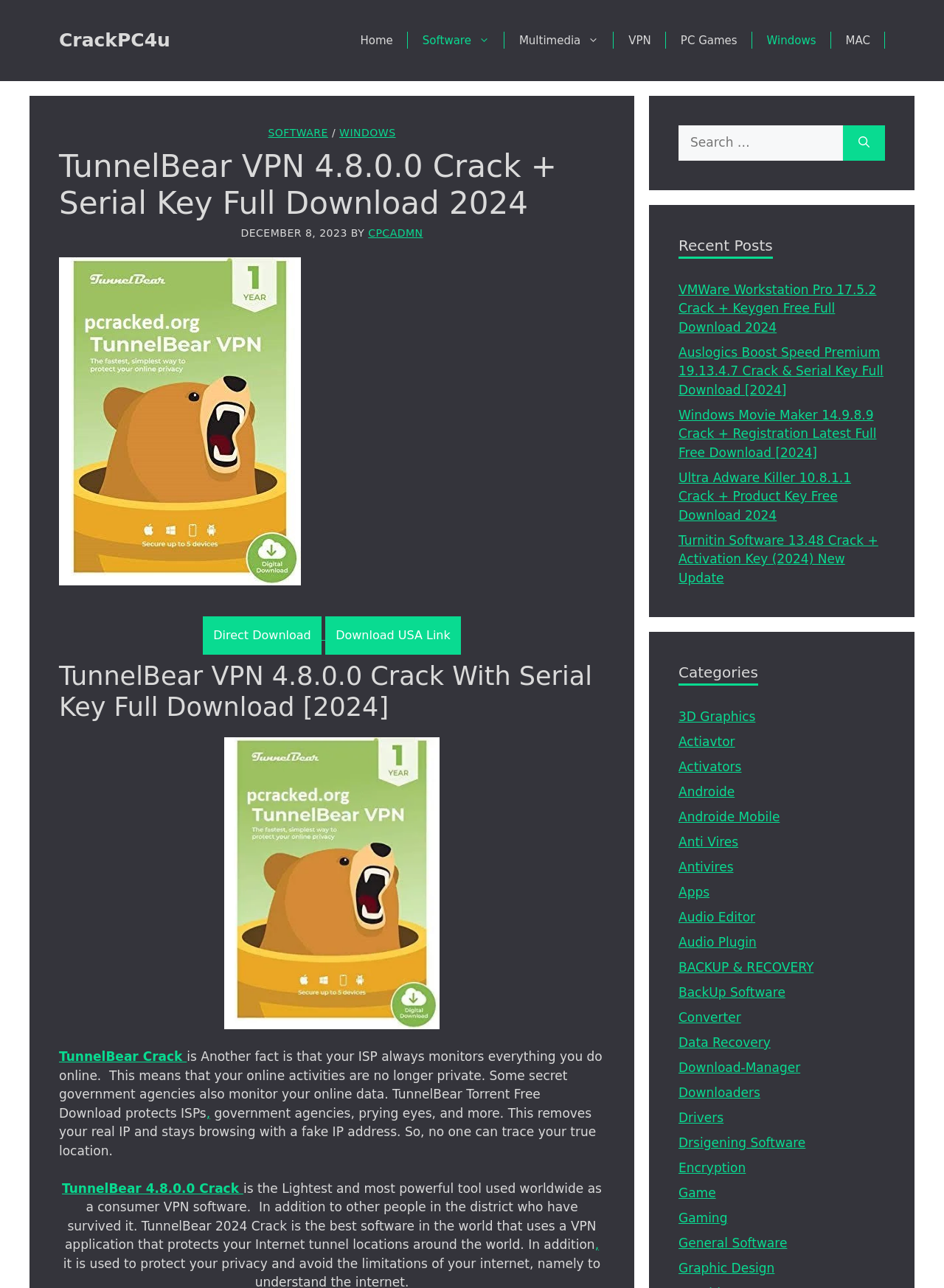Elaborate on the different components and information displayed on the webpage.

This webpage is about TunnelBear VPN 4.8.0.0 Crack, a software that provides online privacy and security. At the top, there is a banner with a link to "CrackPC4u" and a navigation menu with links to various categories such as "Home", "Software", "Multimedia", "VPN", "PC Games", and "Windows" and "MAC". 

Below the navigation menu, there is a header section with a title "TunnelBear VPN 4.8.0.0 Crack + Serial Key Full Download 2024" and a timestamp "DECEMBER 8, 2023". The header section also contains a link to "CPCADMN" and an image.

The main content section starts with a heading "TunnelBear VPN 4.8.0.0 Crack With Serial Key Full Download [2024]" and an image of TunnelBear VPN Crack. There is a paragraph of text that explains the importance of online privacy and how TunnelBear VPN protects users from ISPs and government agencies. 

Below the text, there are two buttons, "Direct Download" and "Download USA Link", which allow users to download the software. 

The webpage also features a search box and a "Recent Posts" section that lists several links to other software cracks and downloads, such as VMWare Workstation Pro, Auslogics Boost Speed Premium, and Windows Movie Maker. 

On the right side of the webpage, there is a "Categories" section that lists various categories such as "3D Graphics", "Actiavtor", "Activators", "Androide", and many others.